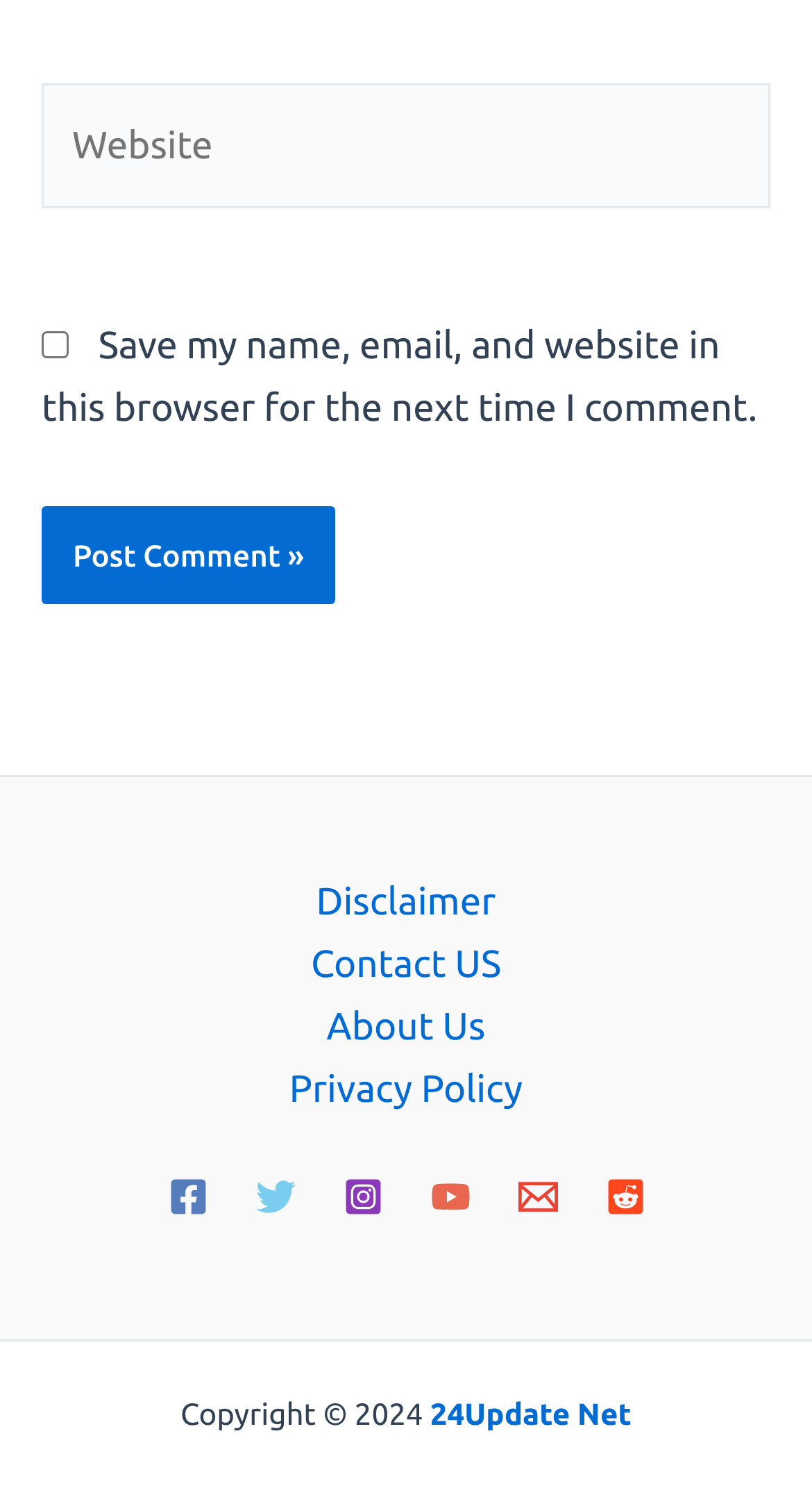What is the copyright year?
Please answer the question with as much detail and depth as you can.

The StaticText element at the bottom of the page reads 'Copyright © 2024', indicating that the copyright year is 2024.